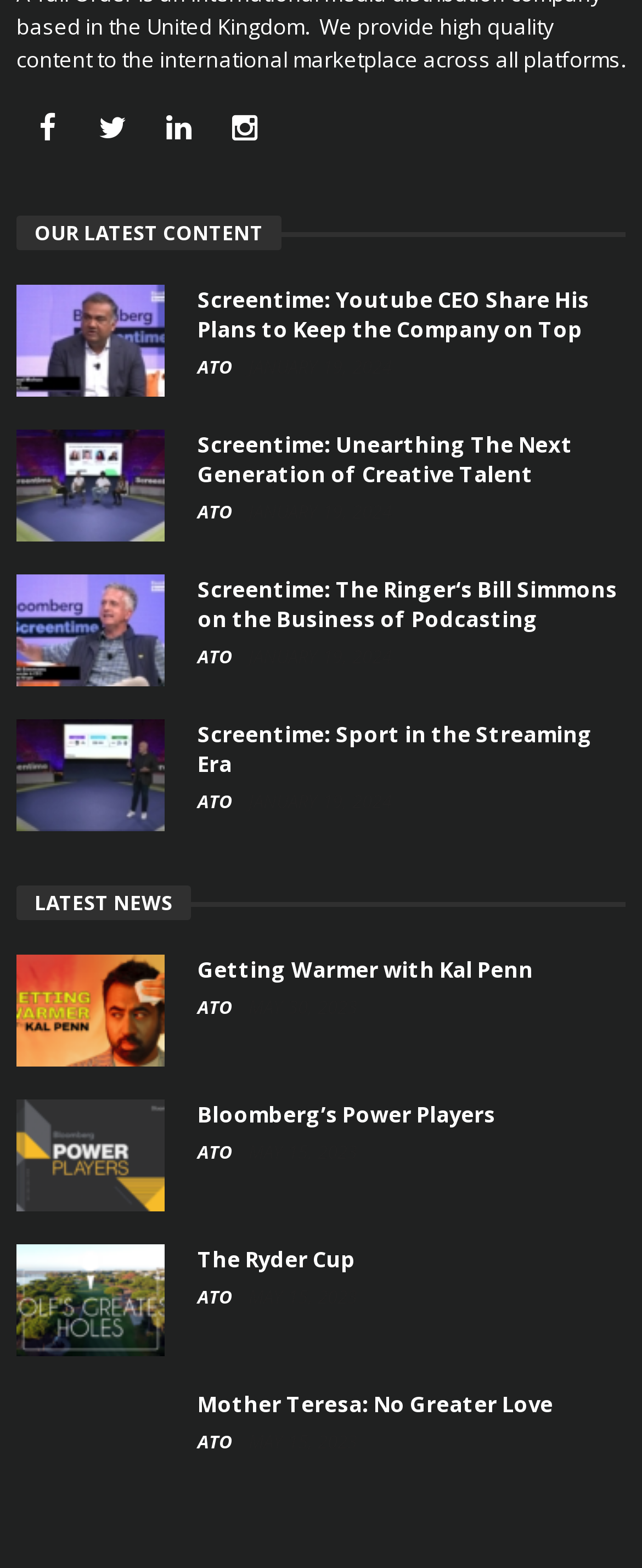What is the common text among all articles?
Can you give a detailed and elaborate answer to the question?

I looked at each article and found that they all contain a link with the text 'ATO'. This text is common among all articles on the webpage.